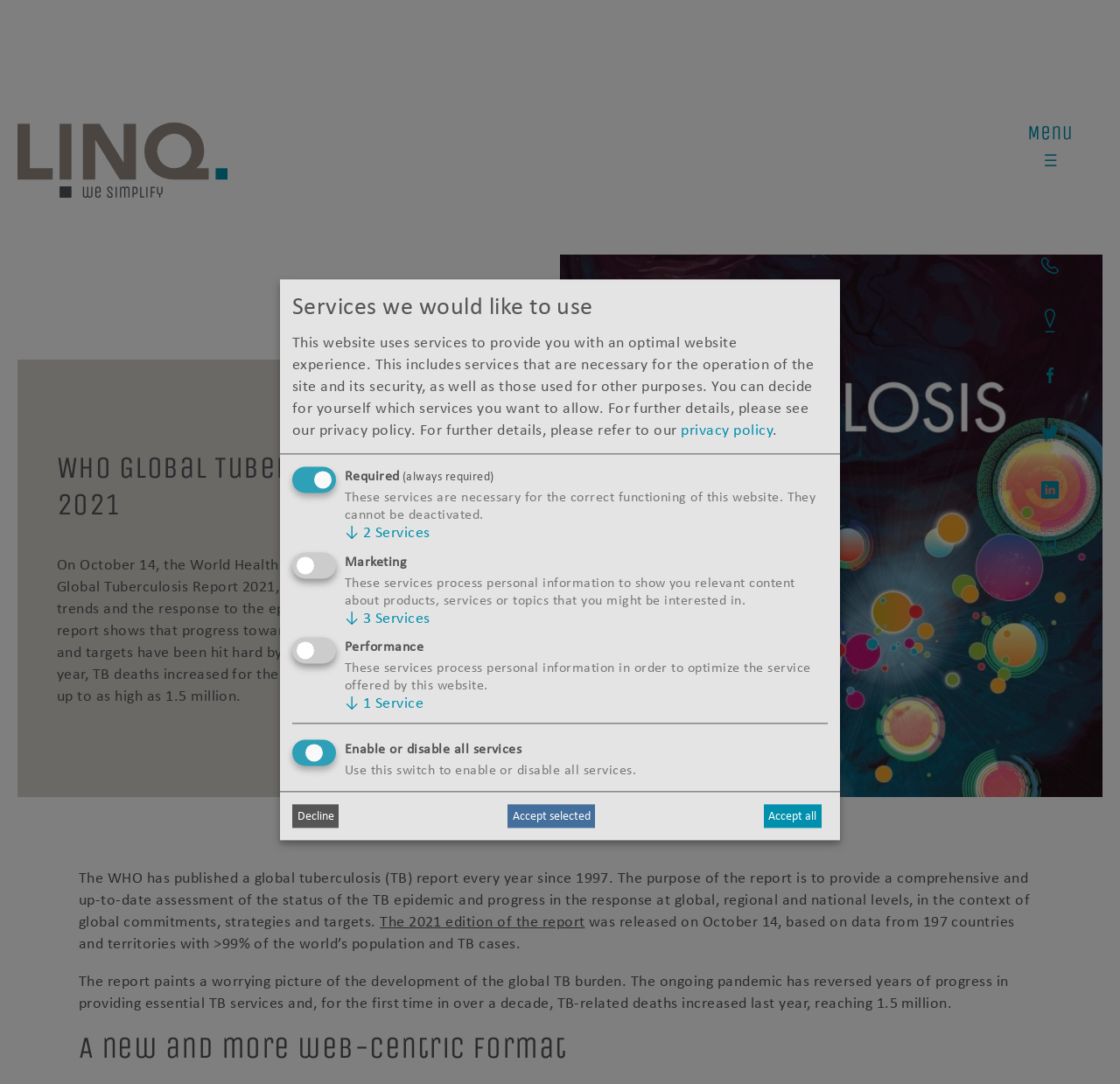Extract the main heading text from the webpage.

WHO Global Tuberculosis Report 2021